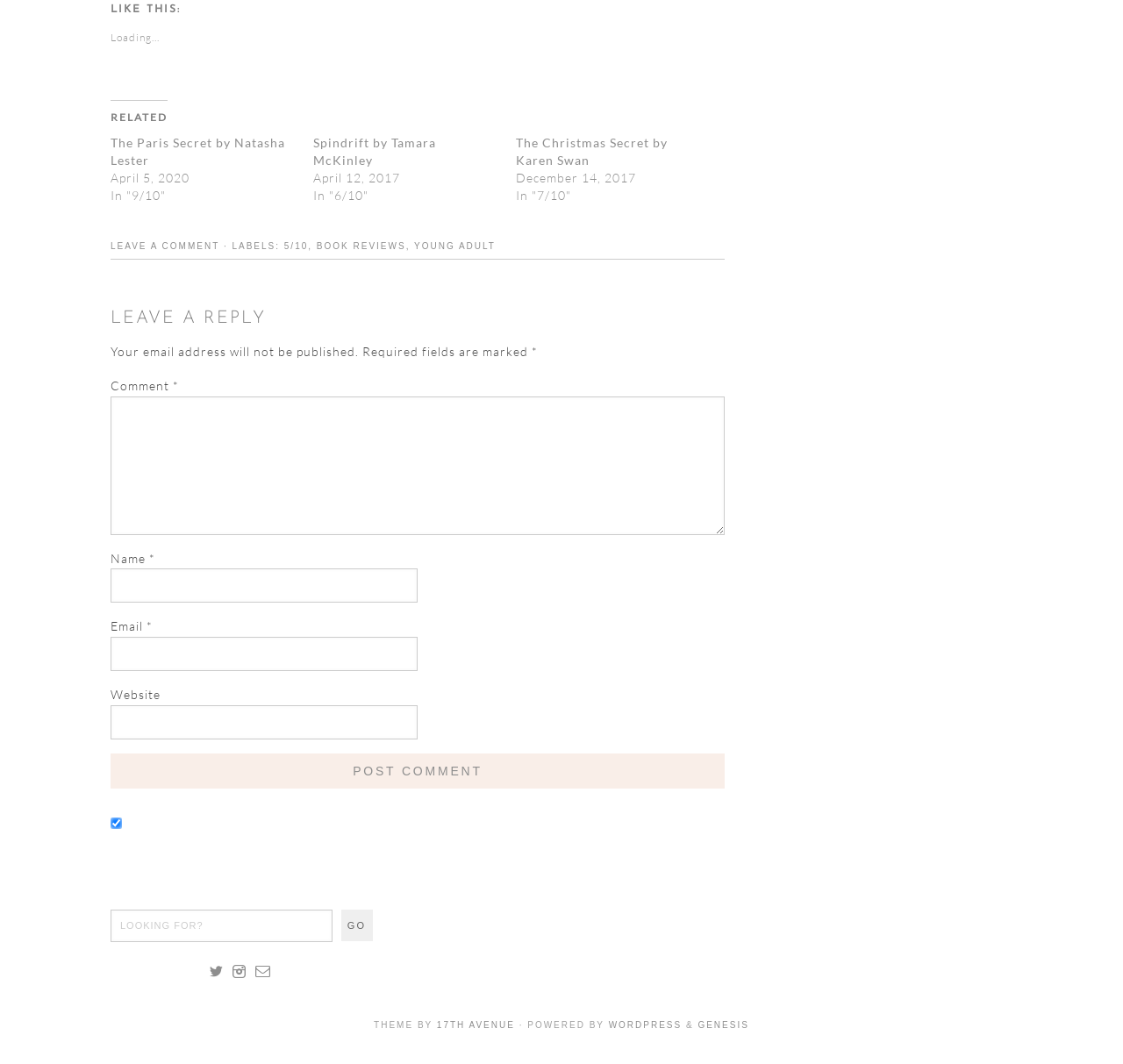Give a one-word or short phrase answer to this question: 
How many fields are required to leave a reply?

3